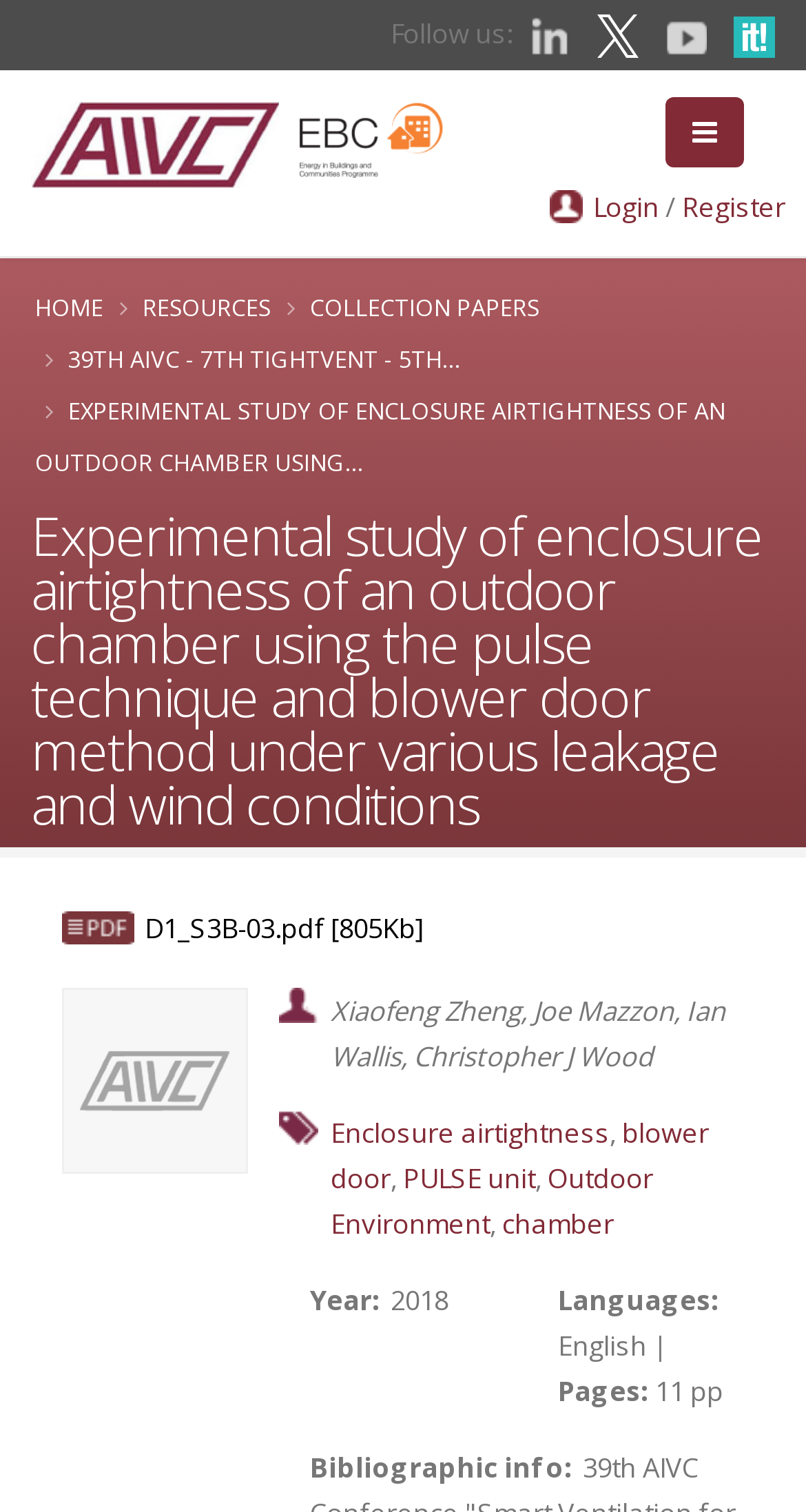What is the file size of the downloadable paper?
Please provide a detailed answer to the question.

I found the link to download the paper, which is labeled as 'D1_S3B-03.pdf [805Kb]', indicating the file size is 805Kb.